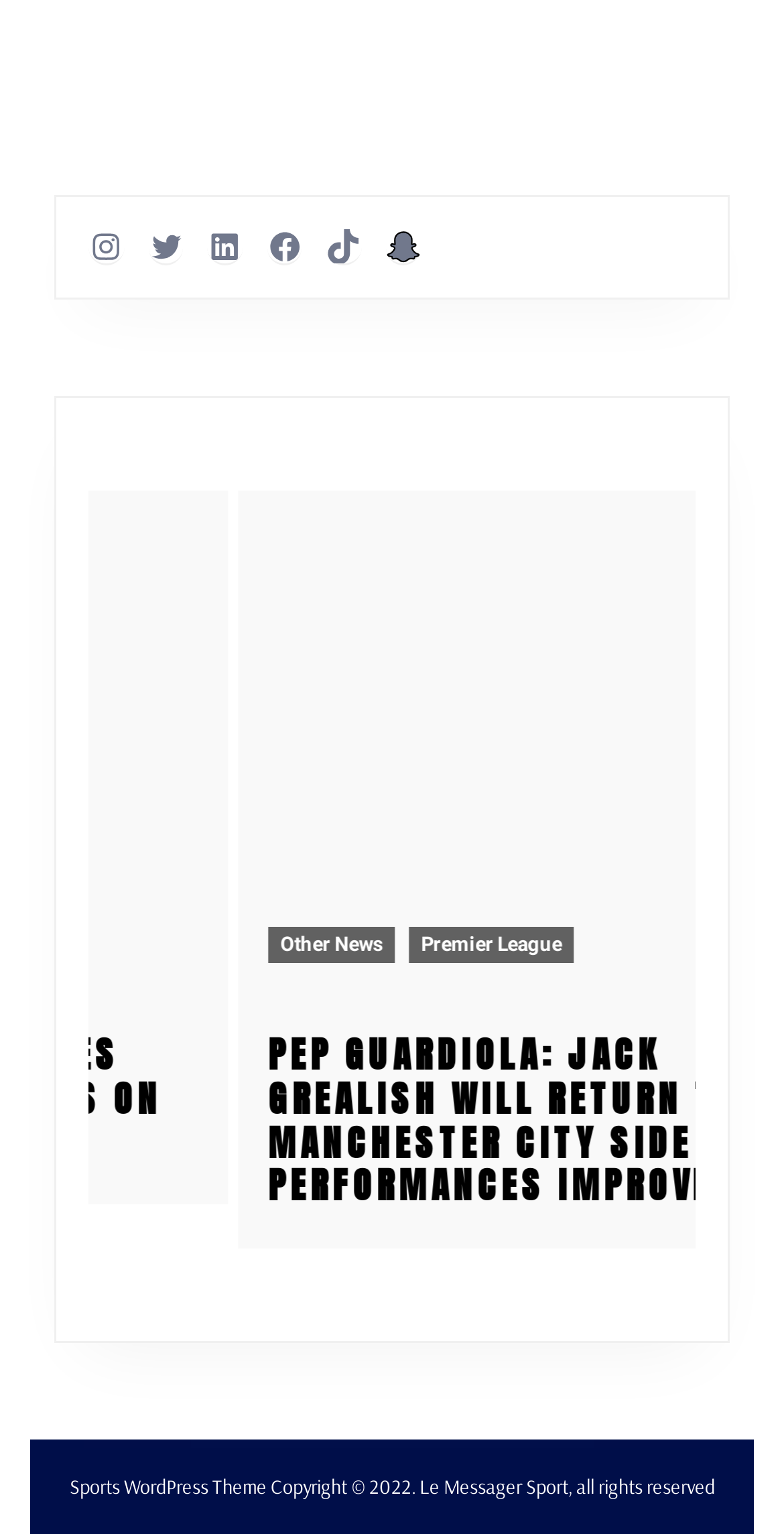Kindly determine the bounding box coordinates for the clickable area to achieve the given instruction: "Enter a comment".

None